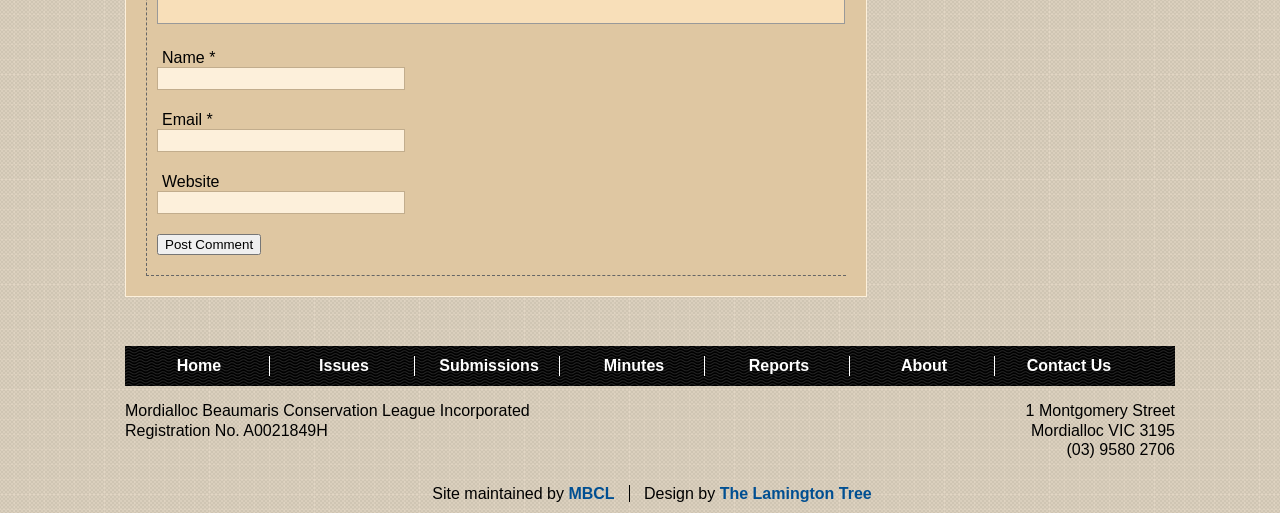Show the bounding box coordinates for the element that needs to be clicked to execute the following instruction: "Enter your email". Provide the coordinates in the form of four float numbers between 0 and 1, i.e., [left, top, right, bottom].

[0.123, 0.252, 0.316, 0.297]